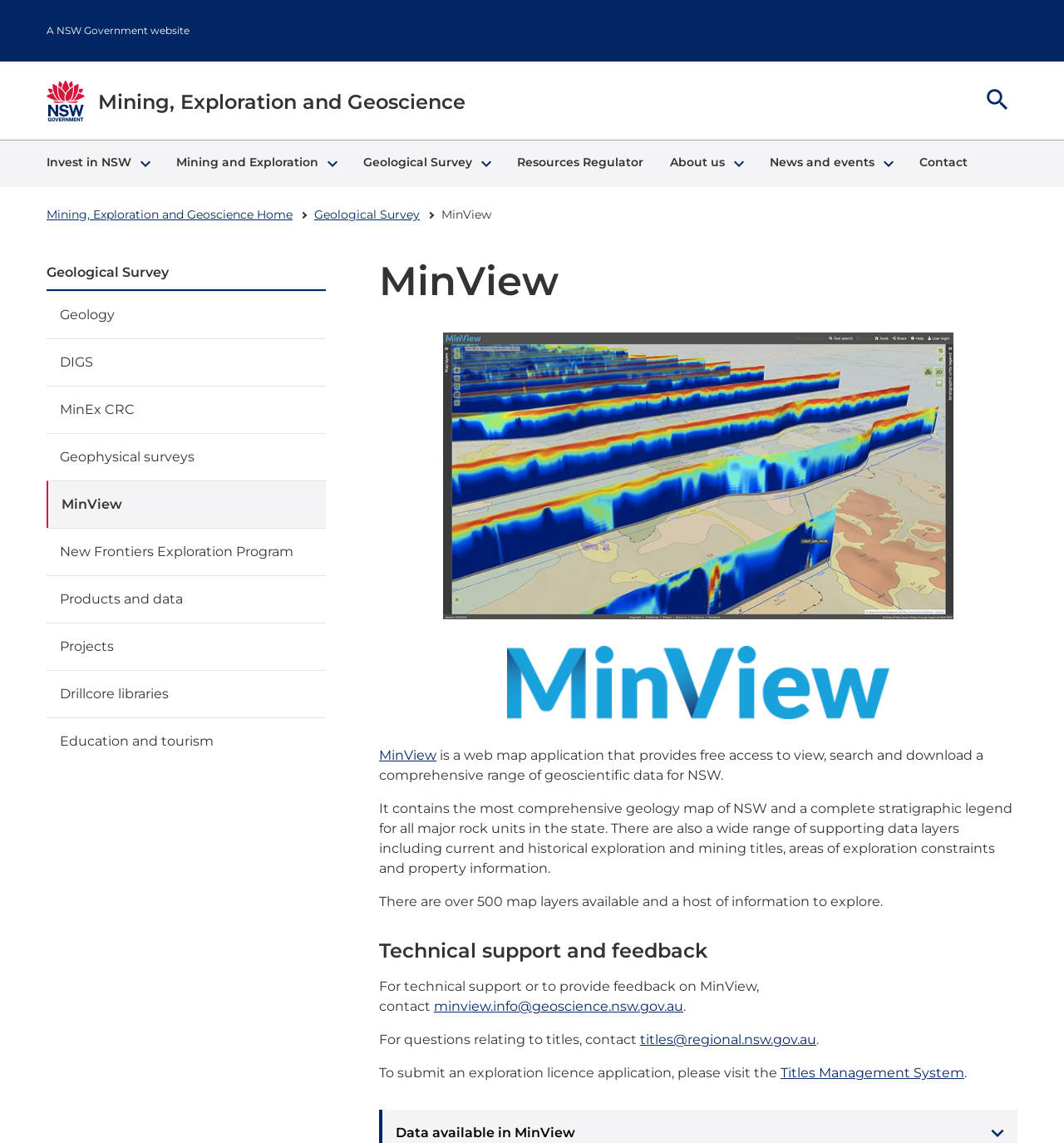Can you specify the bounding box coordinates for the region that should be clicked to fulfill this instruction: "View 'MinView' screenshot".

[0.416, 0.291, 0.896, 0.542]